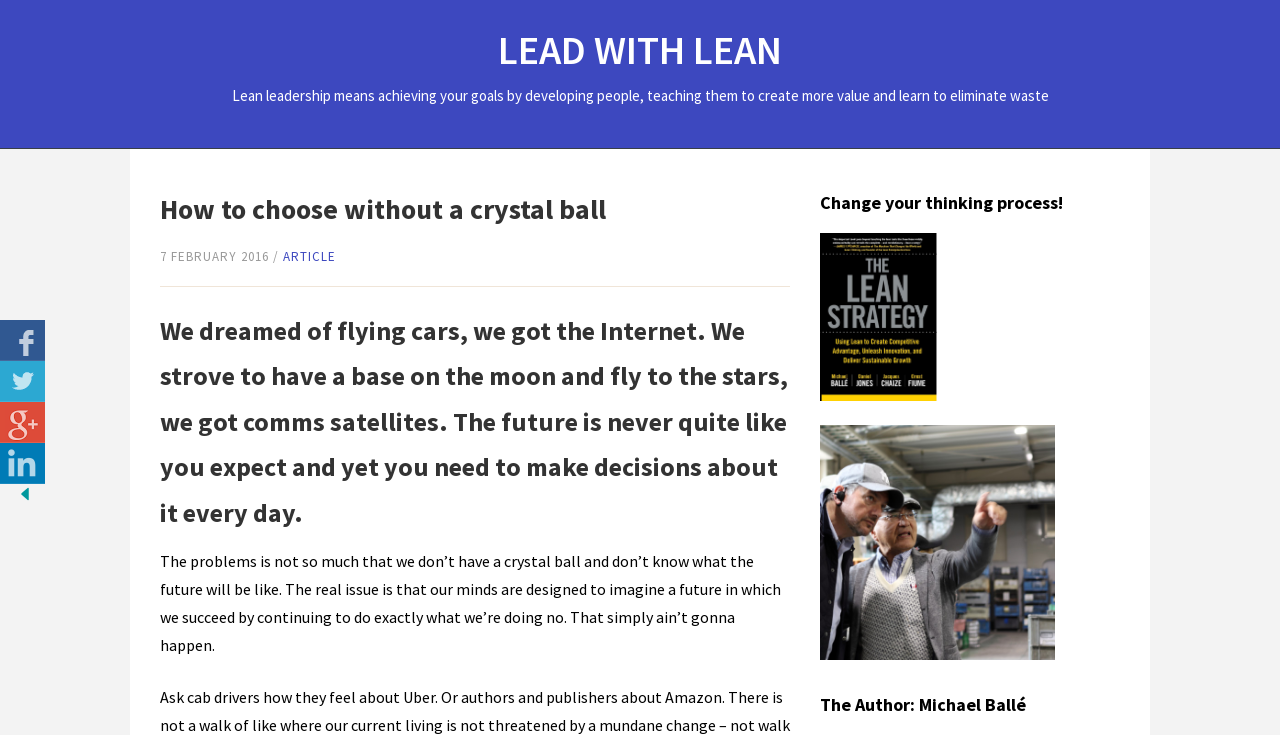Using the description "alt="Google Plus"", predict the bounding box of the relevant HTML element.

[0.0, 0.603, 0.035, 0.659]